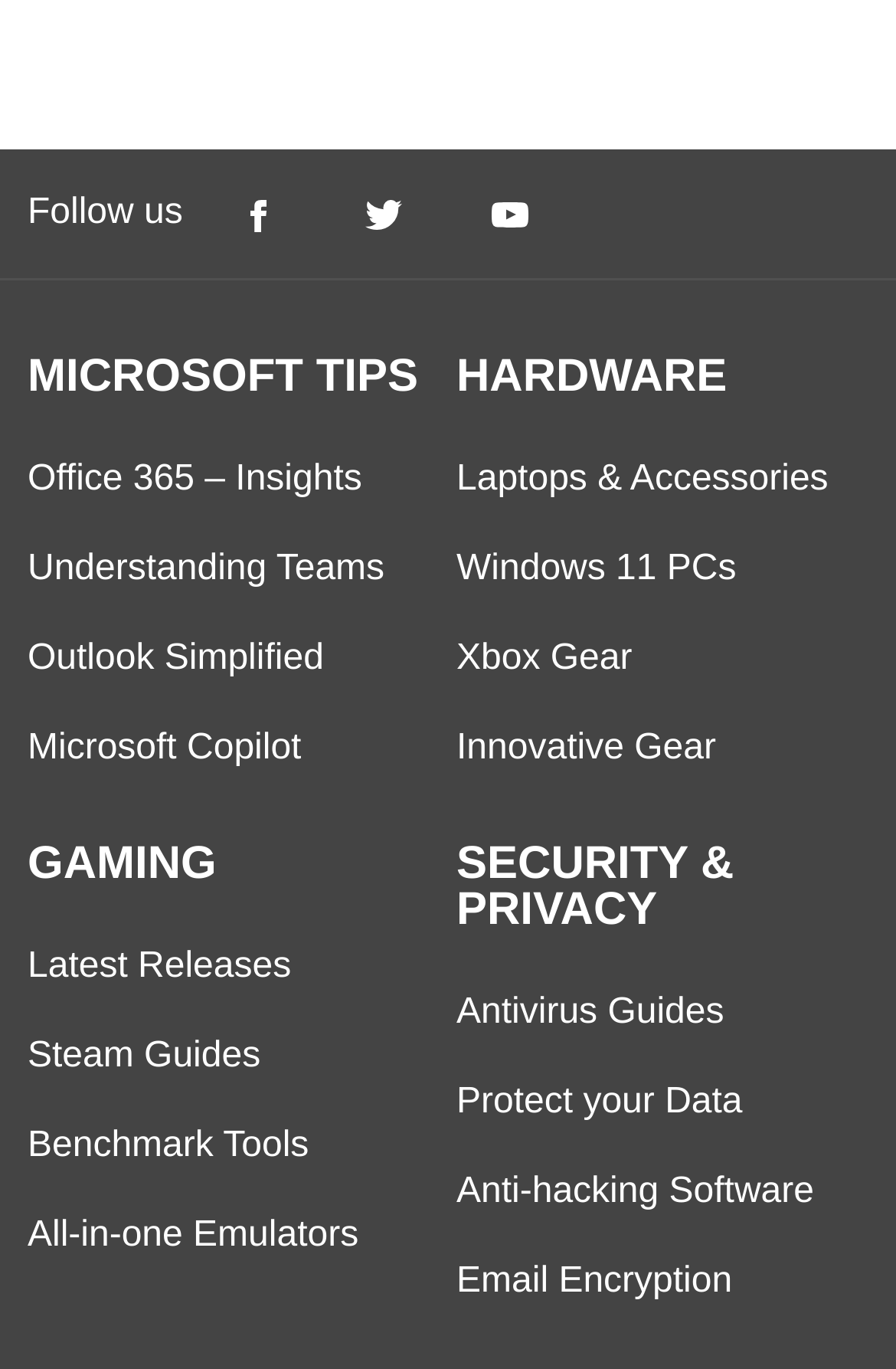Please identify the bounding box coordinates of the region to click in order to complete the given instruction: "Learn about Microsoft Tips". The coordinates should be four float numbers between 0 and 1, i.e., [left, top, right, bottom].

[0.031, 0.258, 0.491, 0.292]